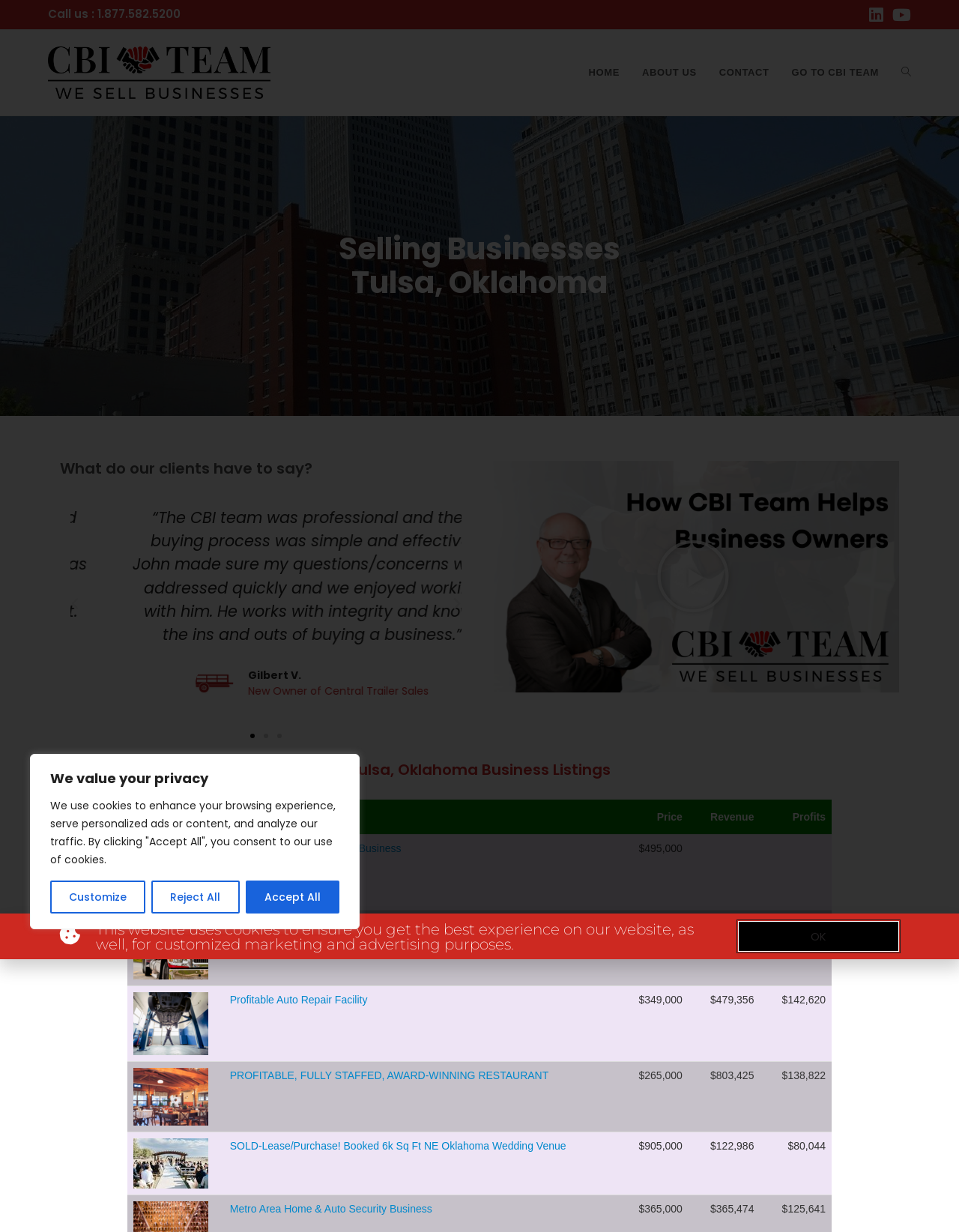Extract the bounding box coordinates of the UI element described: "Toggle website search". Provide the coordinates in the format [left, top, right, bottom] with values ranging from 0 to 1.

[0.928, 0.036, 0.962, 0.081]